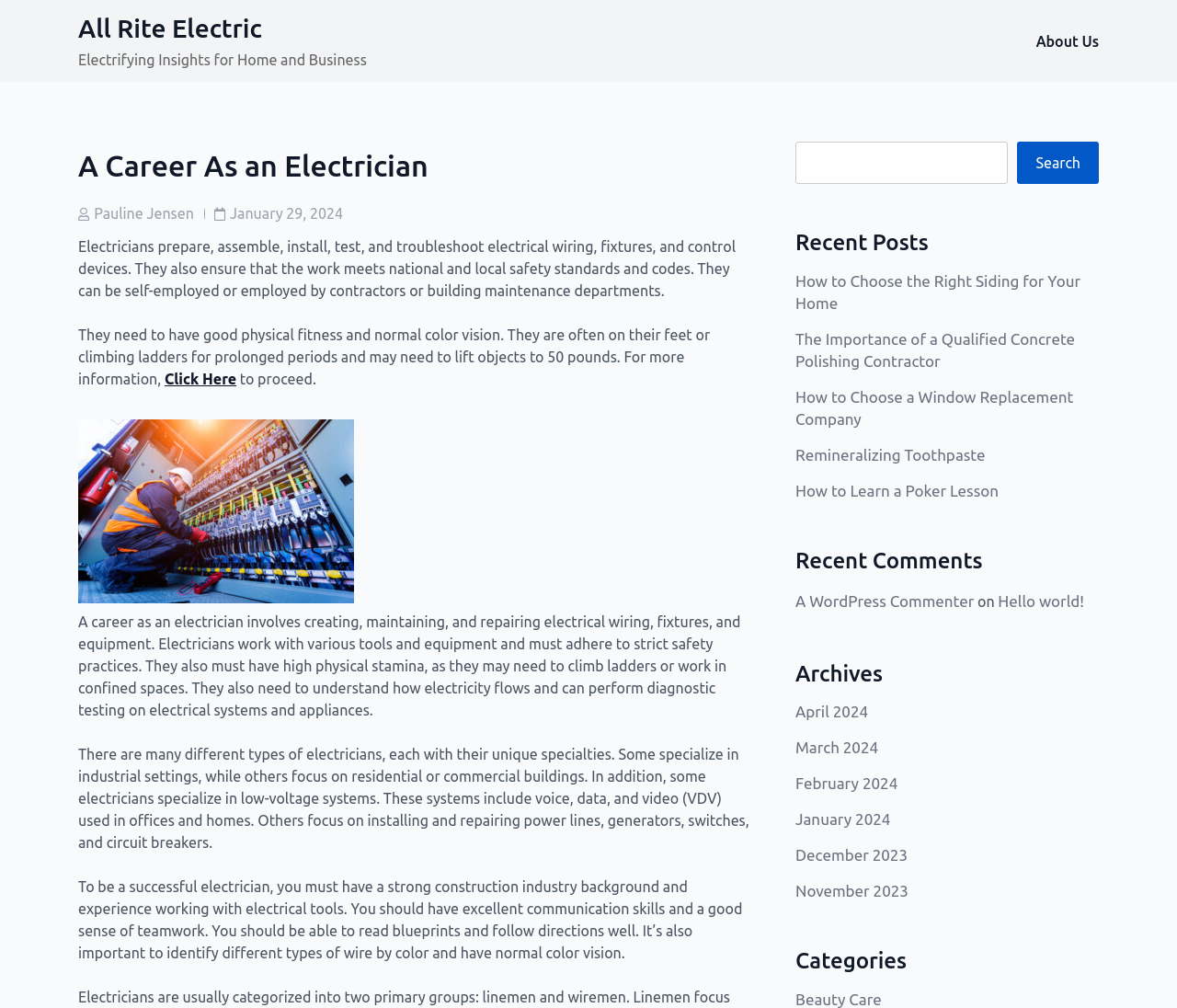Please specify the bounding box coordinates of the clickable region necessary for completing the following instruction: "Search for something". The coordinates must consist of four float numbers between 0 and 1, i.e., [left, top, right, bottom].

[0.676, 0.141, 0.934, 0.183]